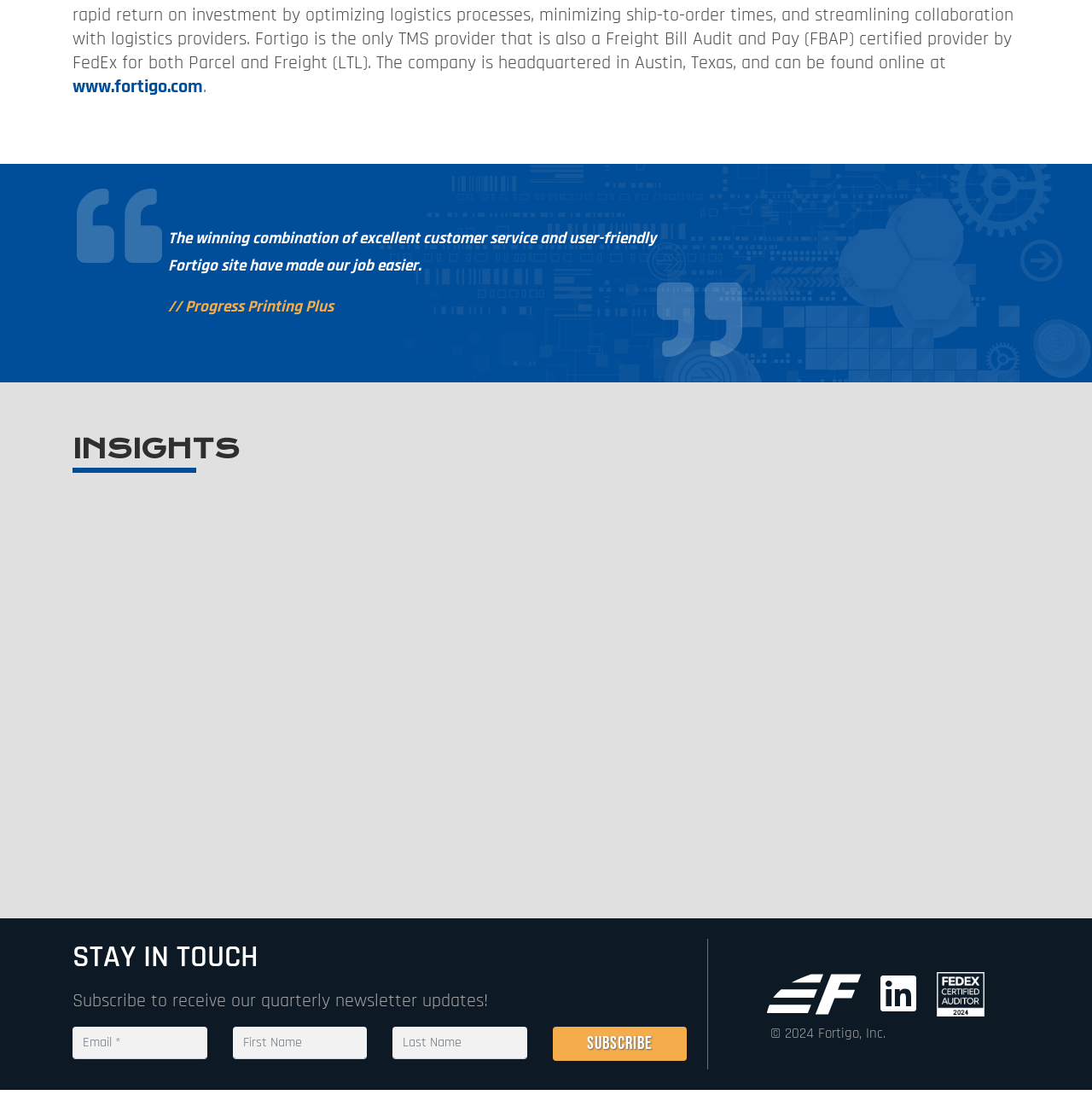What is the purpose of the 'Savings Calculator'?
Please utilize the information in the image to give a detailed response to the question.

The 'Savings Calculator' is mentioned in the webpage as a way to 'see how much your company can save with Fortigo!' which implies that it is a tool to calculate potential savings for companies using Fortigo's services.